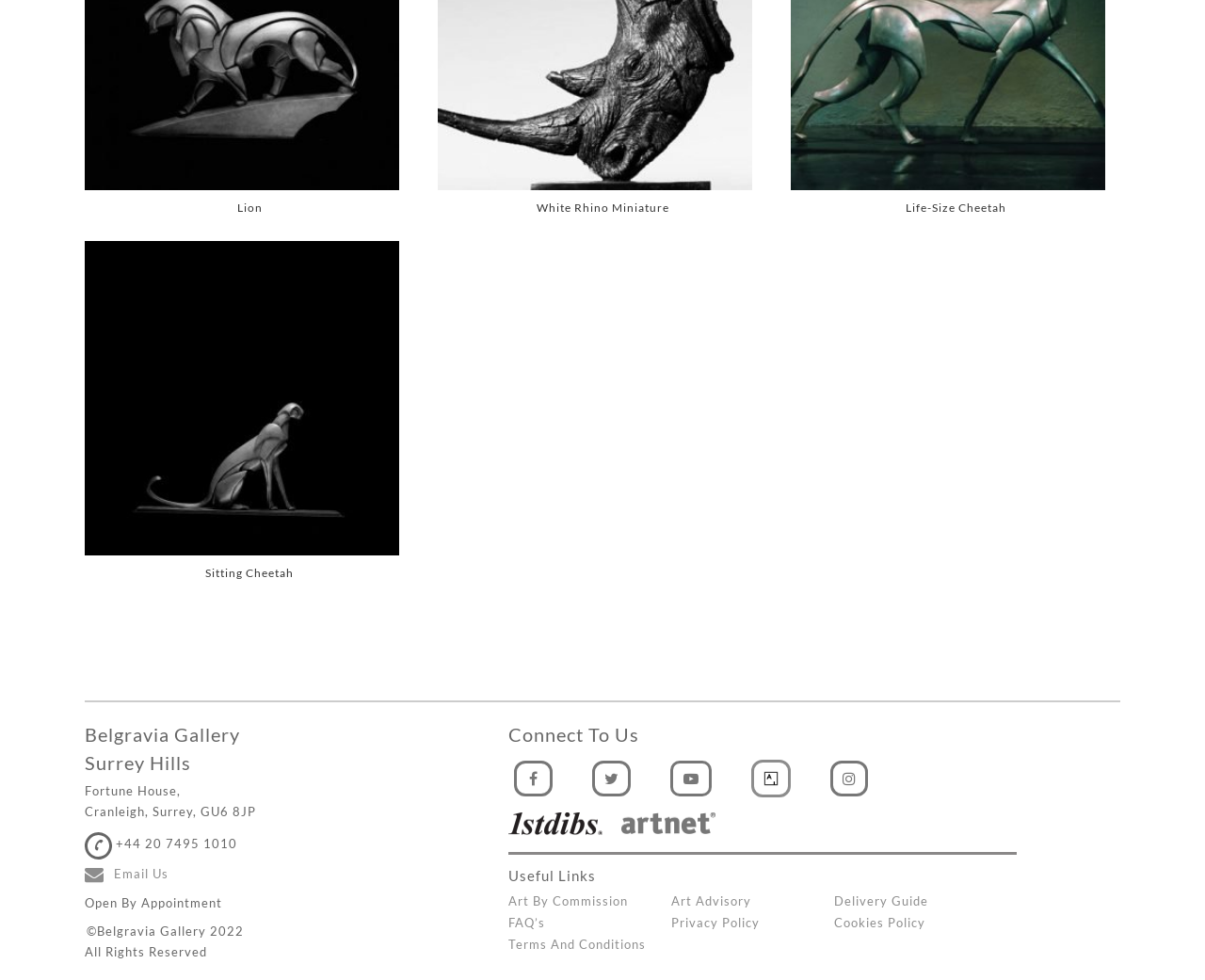Answer in one word or a short phrase: 
What is the address of the gallery?

Fortune House, Cranleigh, Surrey, GU6 8JP